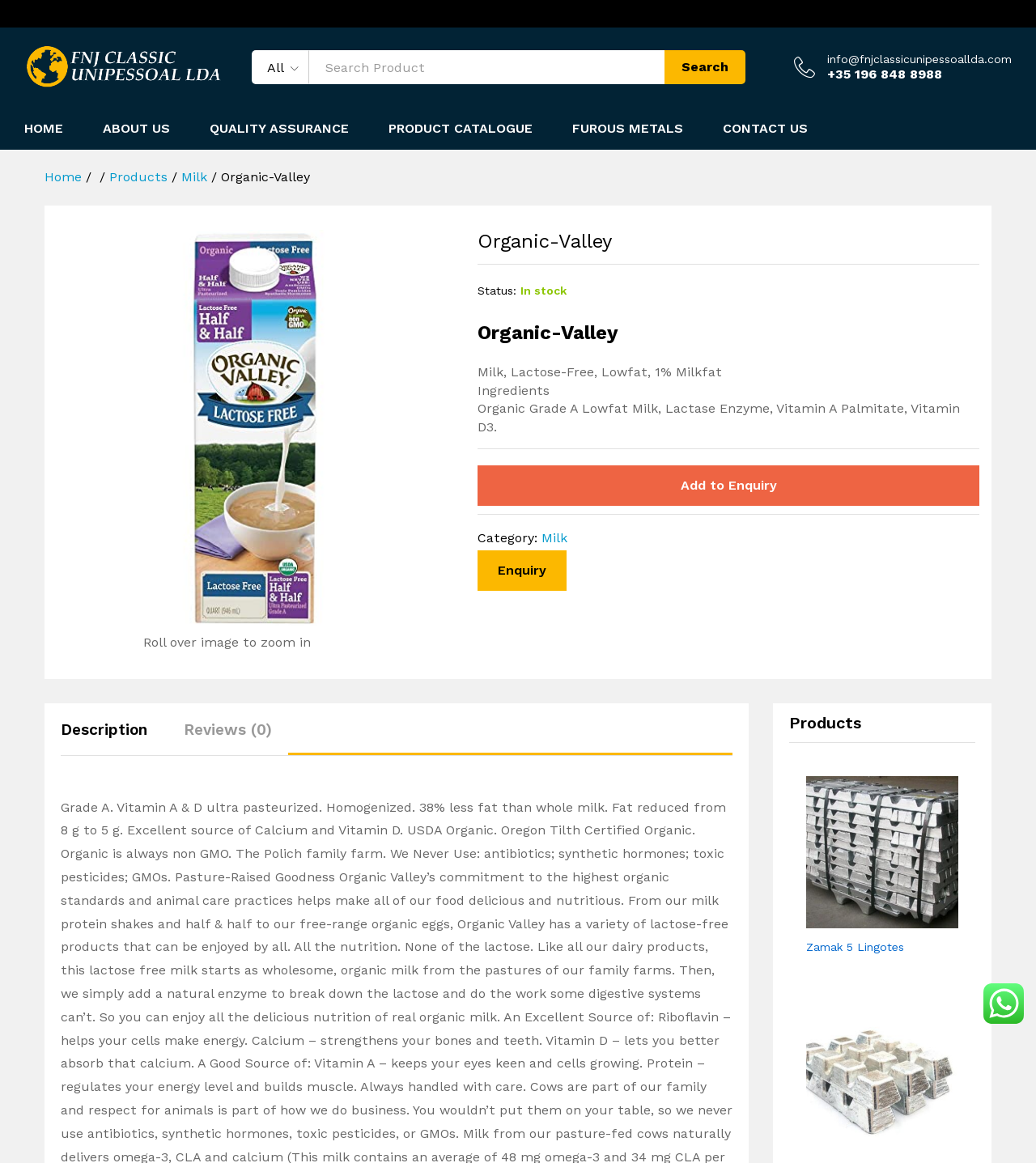What is the product category of Organic-Valley?
Please provide a comprehensive and detailed answer to the question.

I found the product category by looking at the product details section, where it is mentioned as 'Category: Milk'.